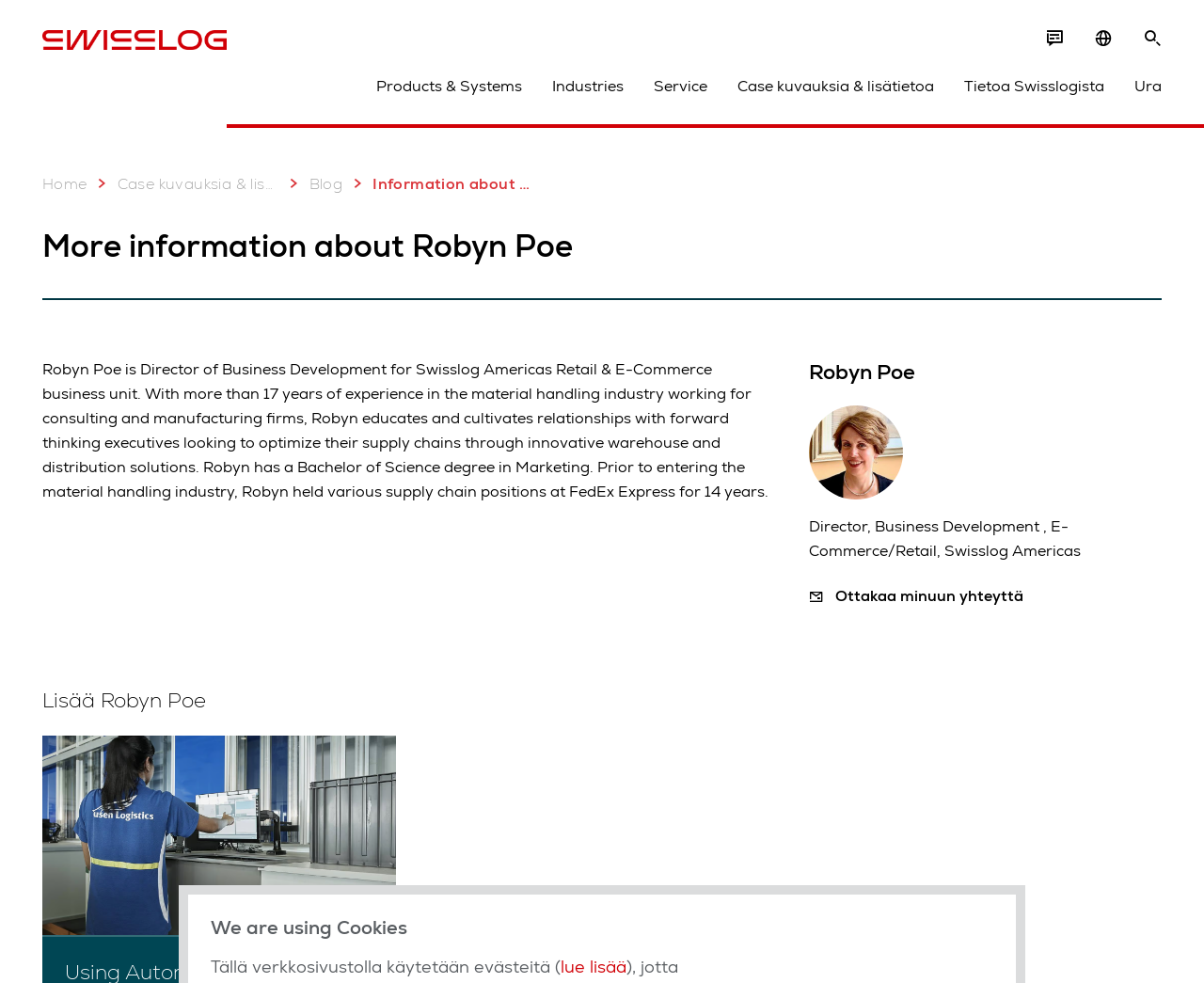Please identify the bounding box coordinates of the area that needs to be clicked to follow this instruction: "Click on the 'Products & Systems' link".

[0.312, 0.076, 0.434, 0.099]